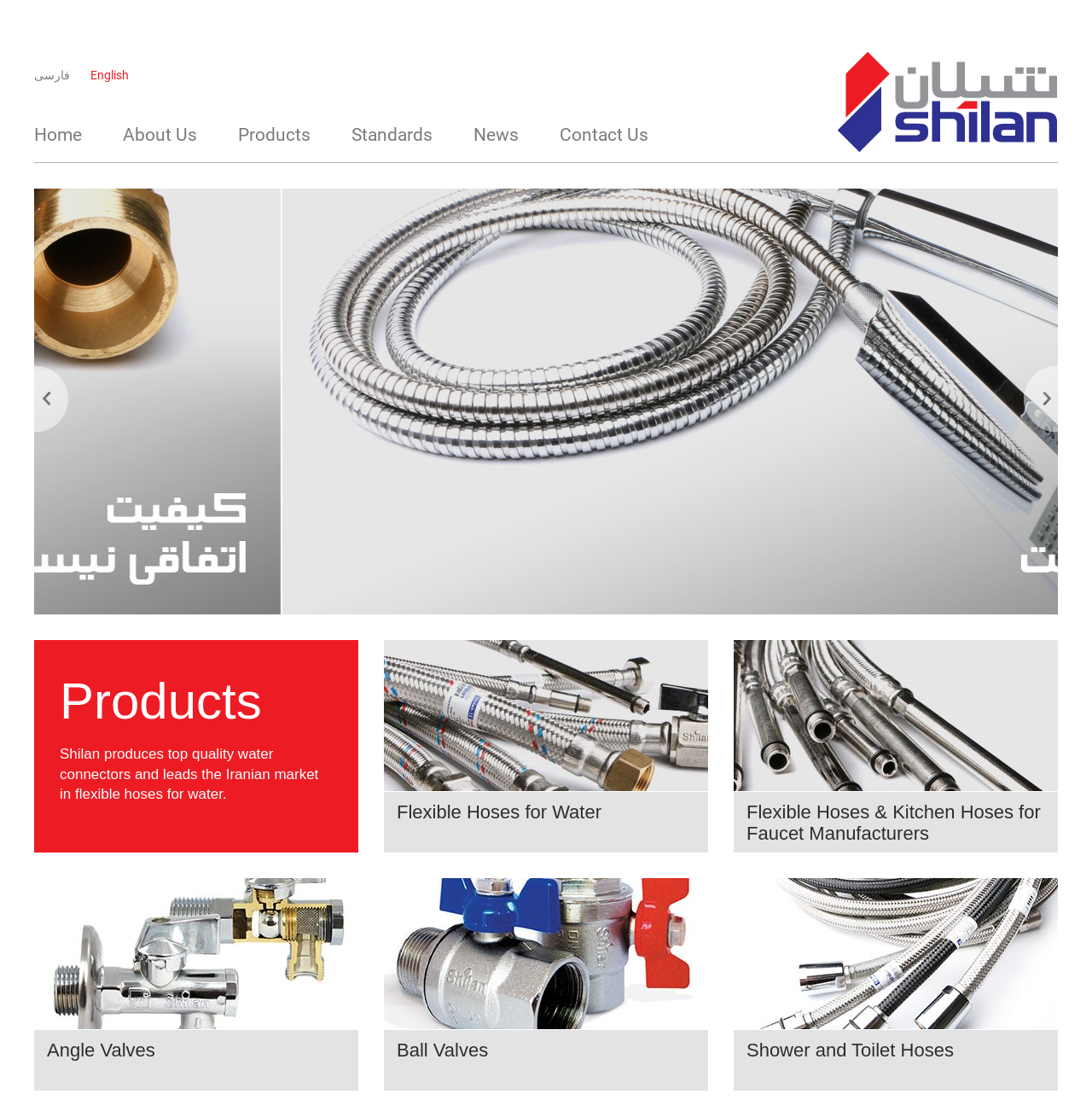Pinpoint the bounding box coordinates of the clickable area necessary to execute the following instruction: "Explore Angle Valves". The coordinates should be given as four float numbers between 0 and 1, namely [left, top, right, bottom].

[0.031, 0.936, 0.328, 0.968]